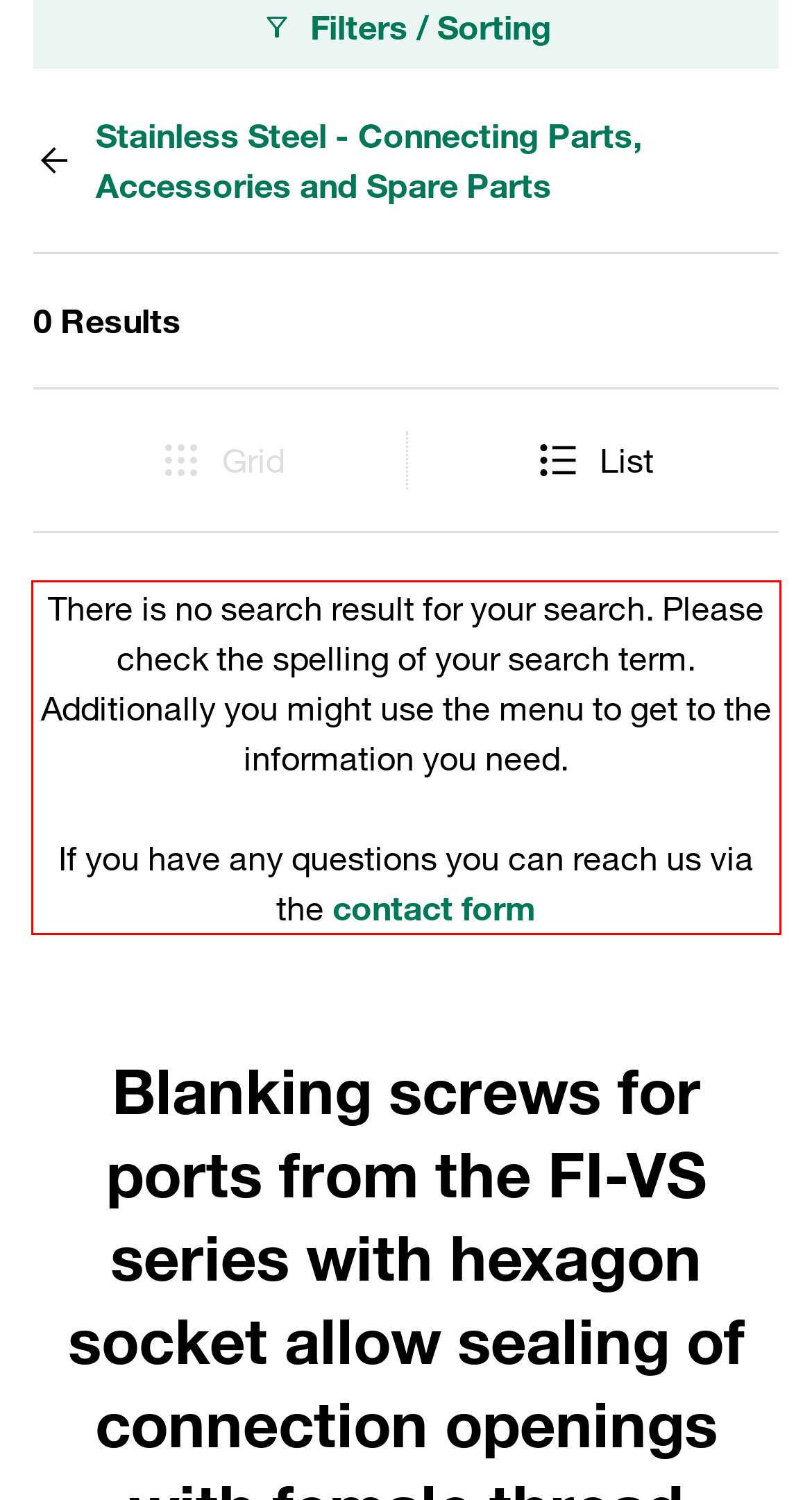From the screenshot of the webpage, locate the red bounding box and extract the text contained within that area.

There is no search result for your search. Please check the spelling of your search term. Additionally you might use the menu to get to the information you need. If you have any questions you can reach us via the contact form